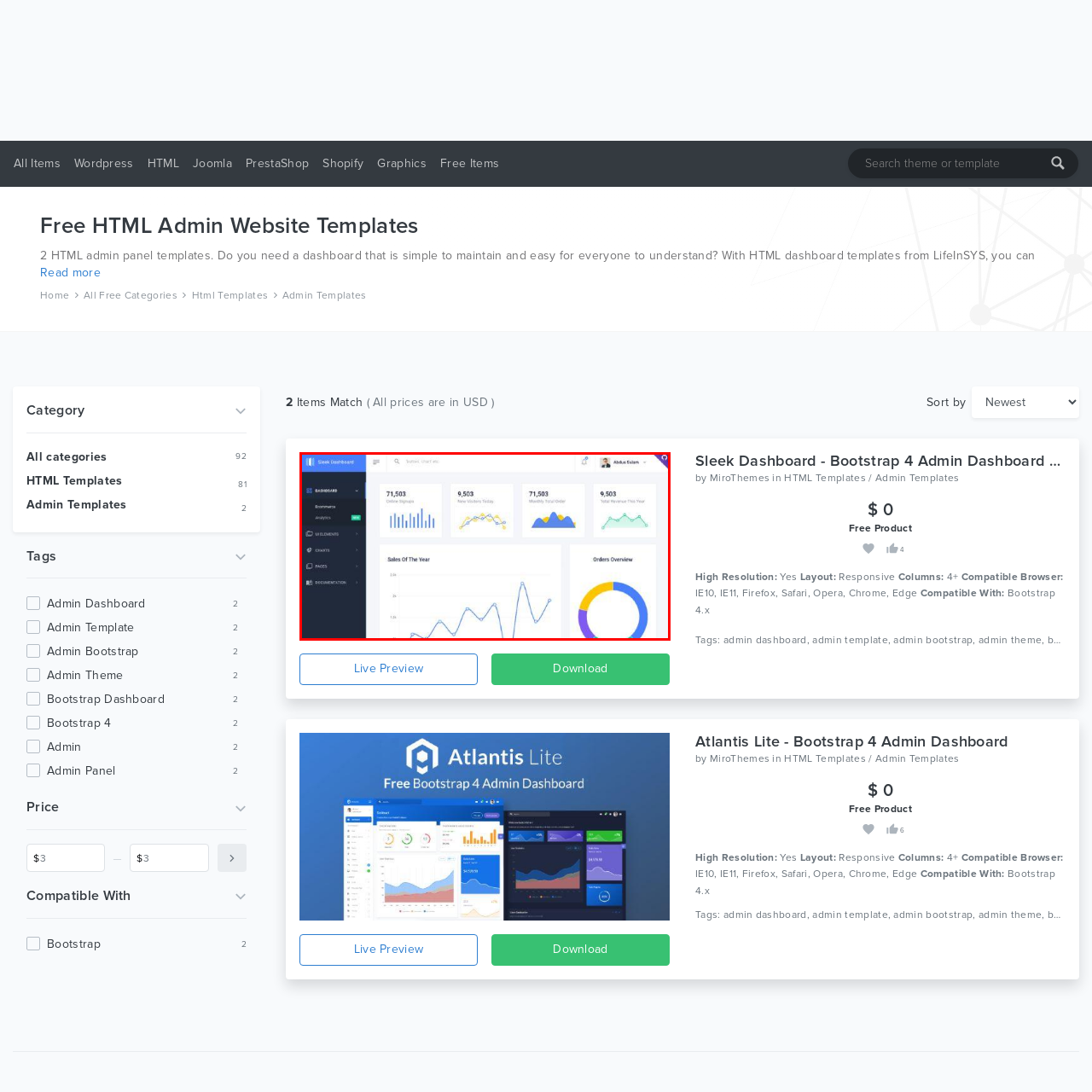What is the purpose of the navigation menu?
Study the image framed by the red bounding box and answer the question in detail, relying on the visual clues provided.

The navigation menu on the left side of the dashboard contains options like 'Ecommerce', 'Analytics', 'Pages', and more, which suggests that its purpose is to provide users with quick access to different functionalities, making it easier to navigate and use the dashboard.